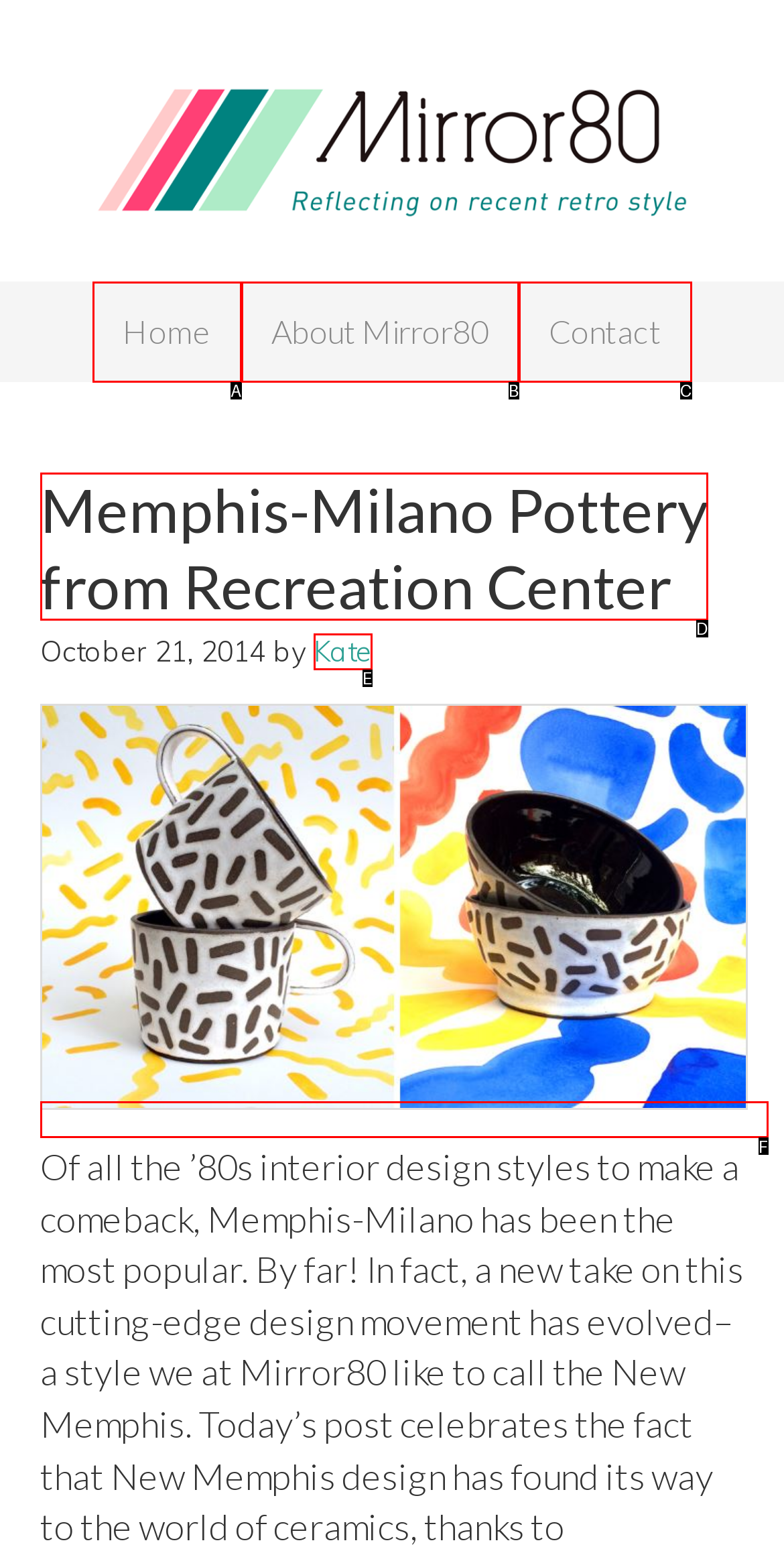Choose the HTML element that corresponds to the description: About Mirror80
Provide the answer by selecting the letter from the given choices.

B